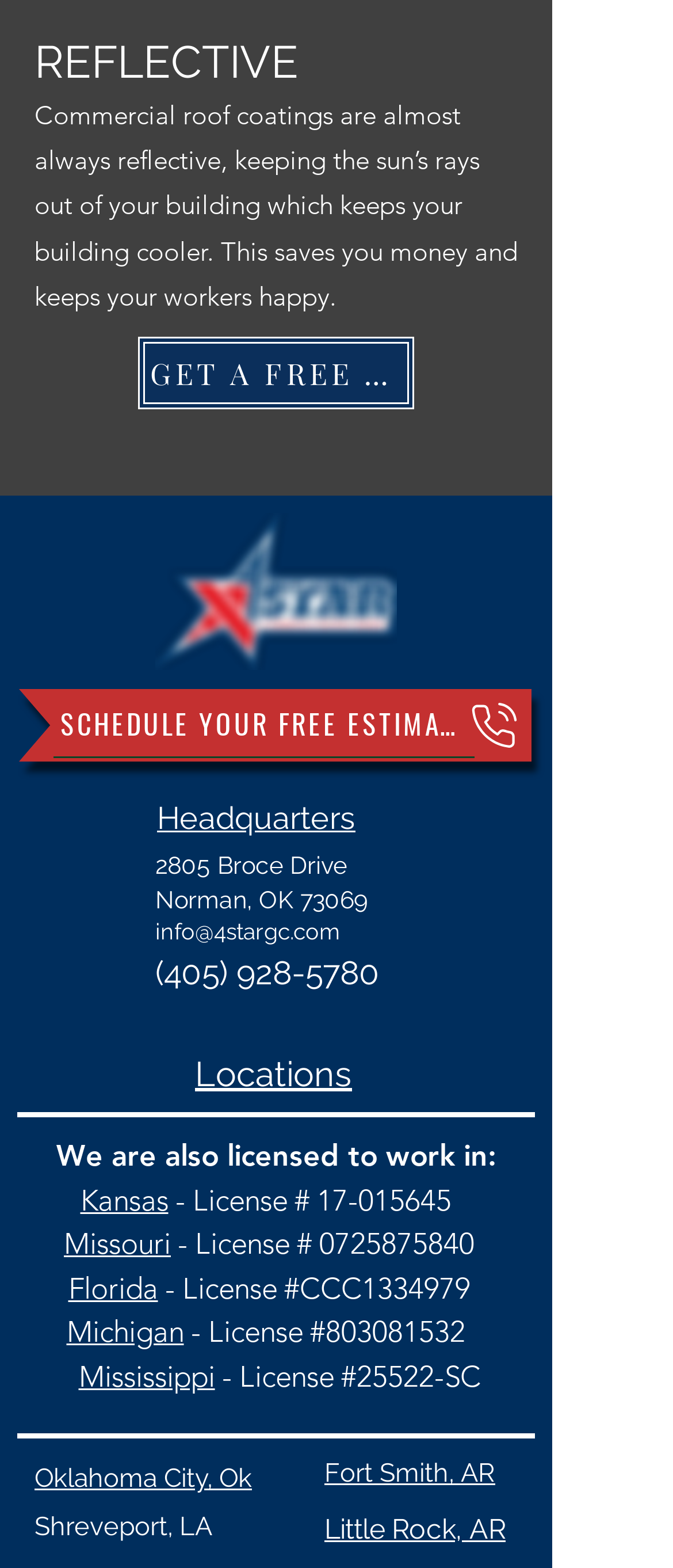Find the bounding box coordinates of the element's region that should be clicked in order to follow the given instruction: "Schedule your free estimate". The coordinates should consist of four float numbers between 0 and 1, i.e., [left, top, right, bottom].

[0.079, 0.441, 0.705, 0.484]